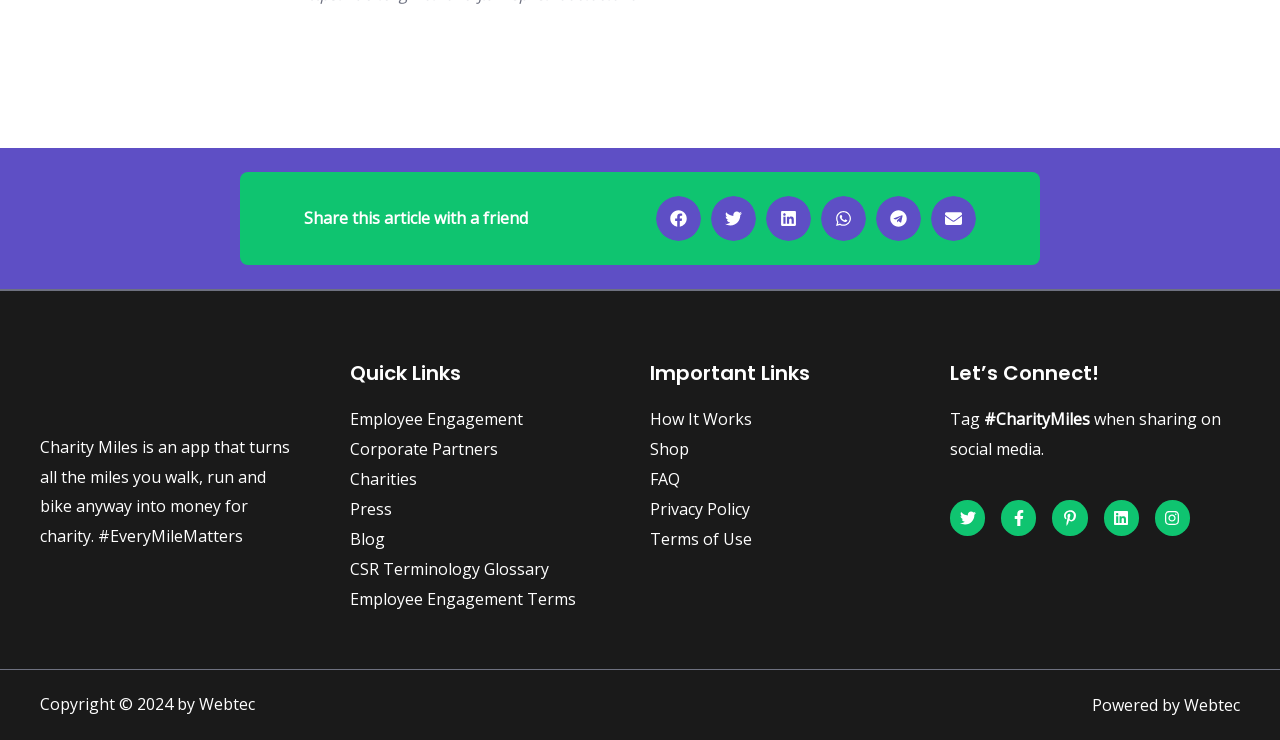Please find the bounding box coordinates of the clickable region needed to complete the following instruction: "Learn about Employee Engagement". The bounding box coordinates must consist of four float numbers between 0 and 1, i.e., [left, top, right, bottom].

[0.273, 0.553, 0.492, 0.58]